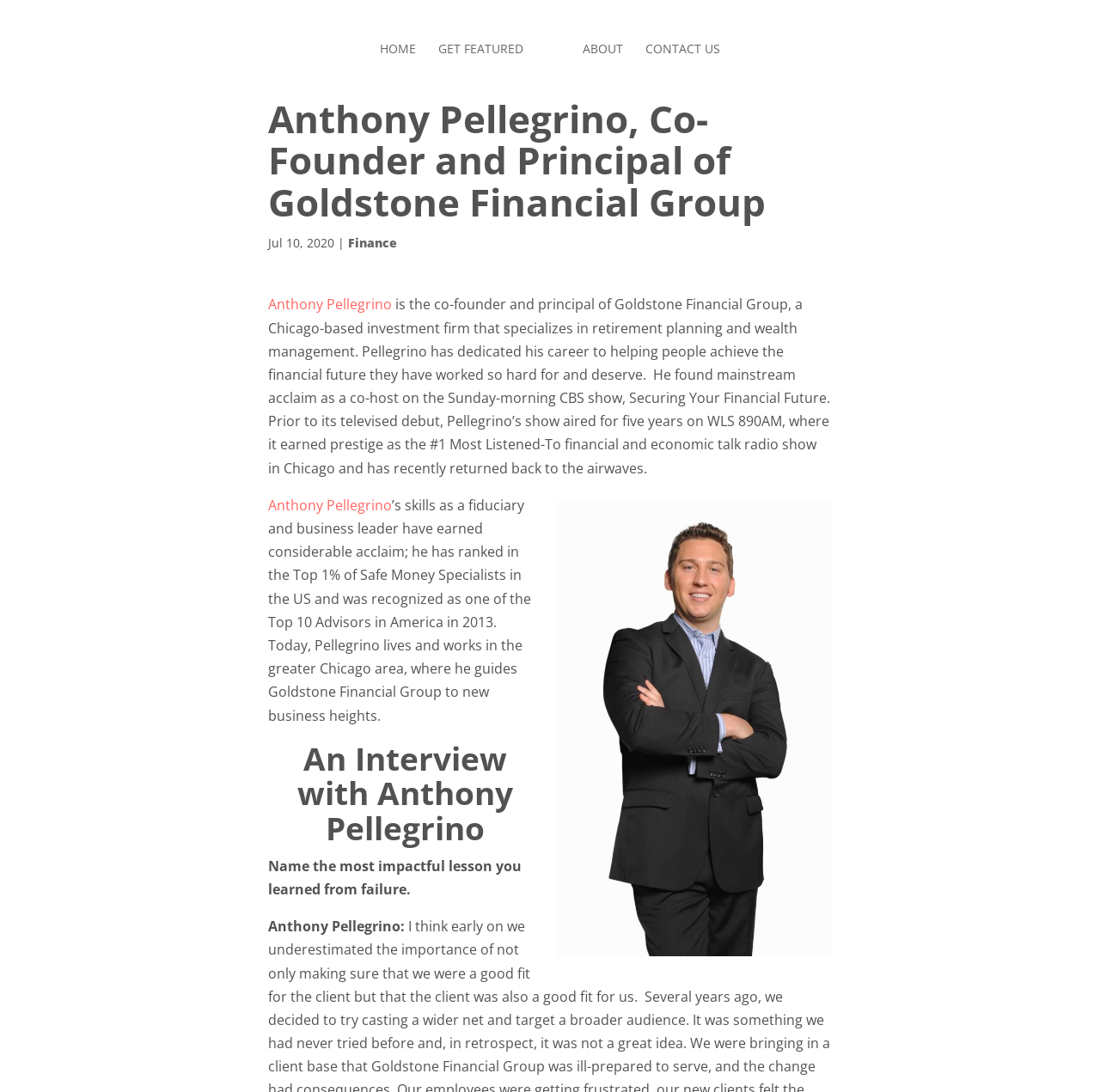Can you find the bounding box coordinates for the element that needs to be clicked to execute this instruction: "contact us"? The coordinates should be given as four float numbers between 0 and 1, i.e., [left, top, right, bottom].

[0.587, 0.039, 0.655, 0.088]